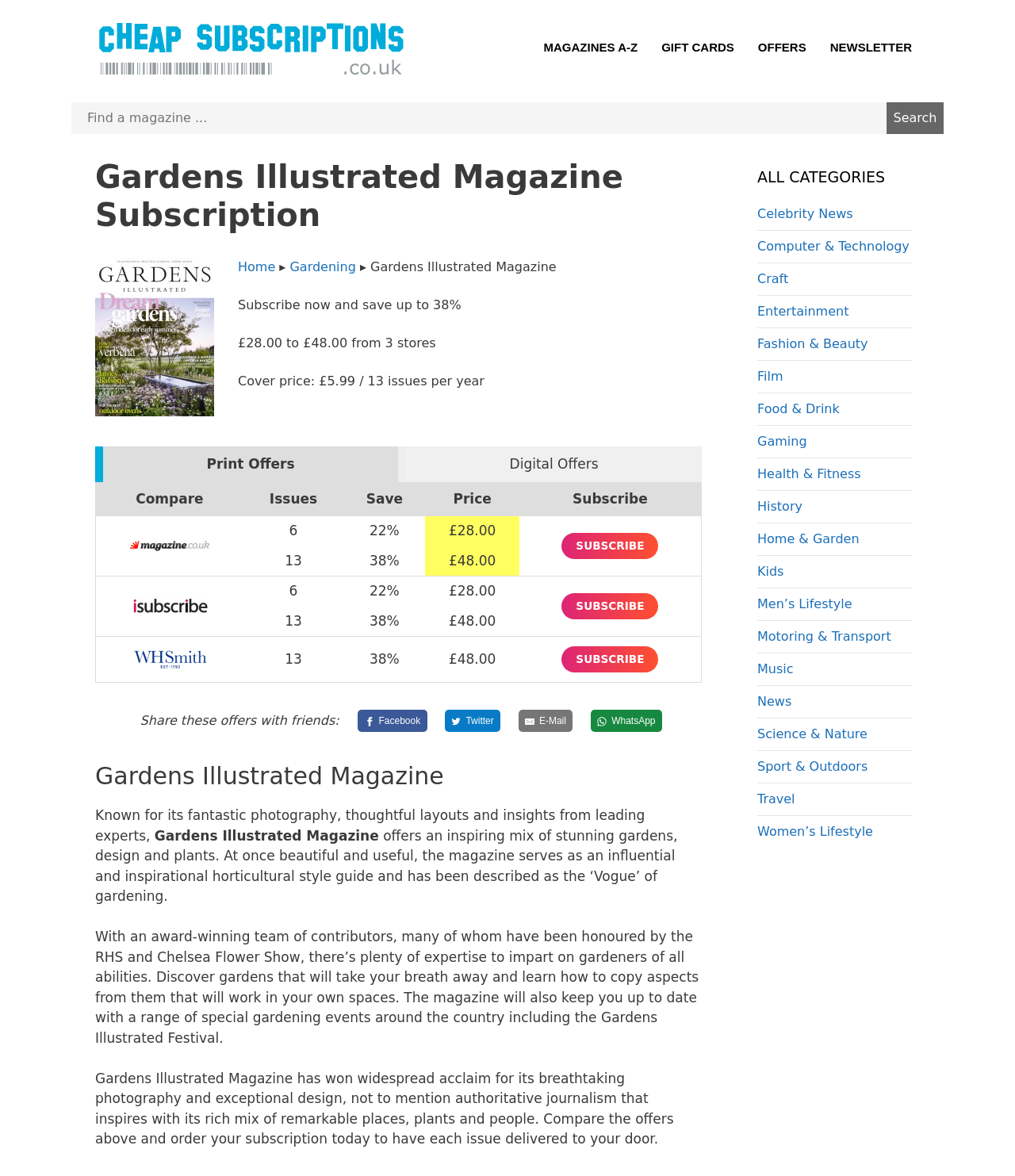Highlight the bounding box coordinates of the element you need to click to perform the following instruction: "View all categories."

[0.746, 0.141, 0.898, 0.16]